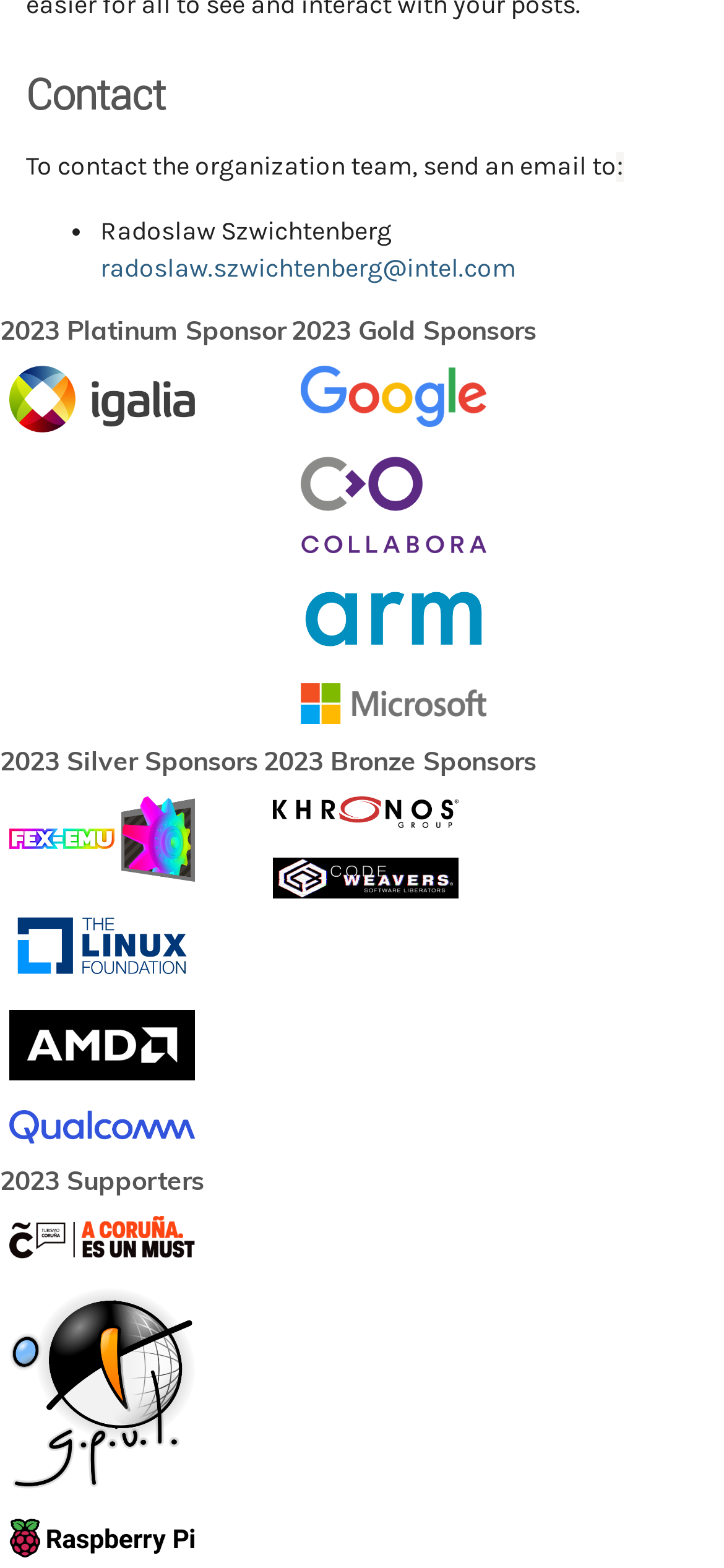What is the name of the first Gold Sponsor listed?
Refer to the screenshot and answer in one word or phrase.

Google